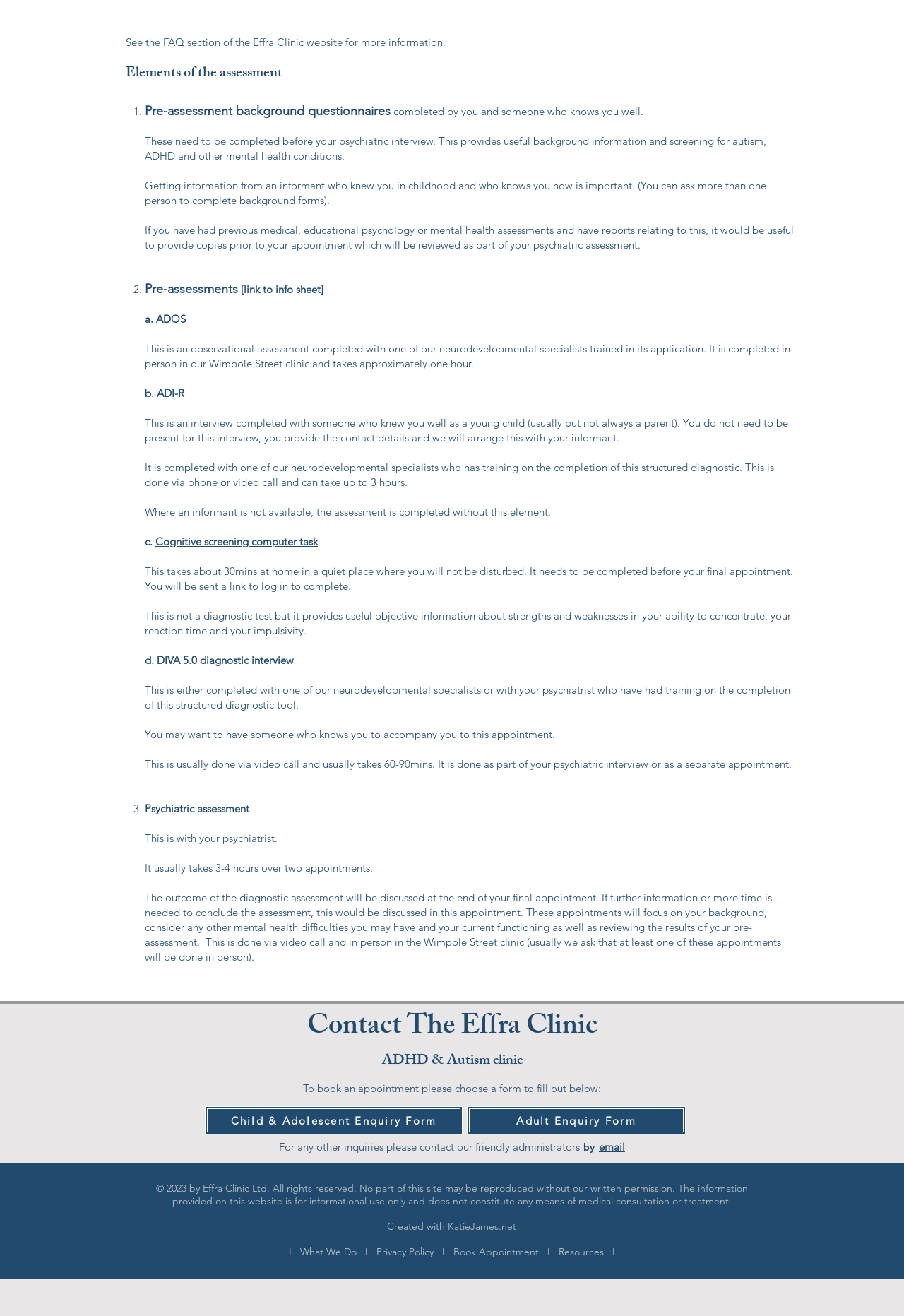Identify the bounding box coordinates for the UI element described by the following text: "Resources I". Provide the coordinates as four float numbers between 0 and 1, in the format [left, top, right, bottom].

[0.618, 0.946, 0.68, 0.956]